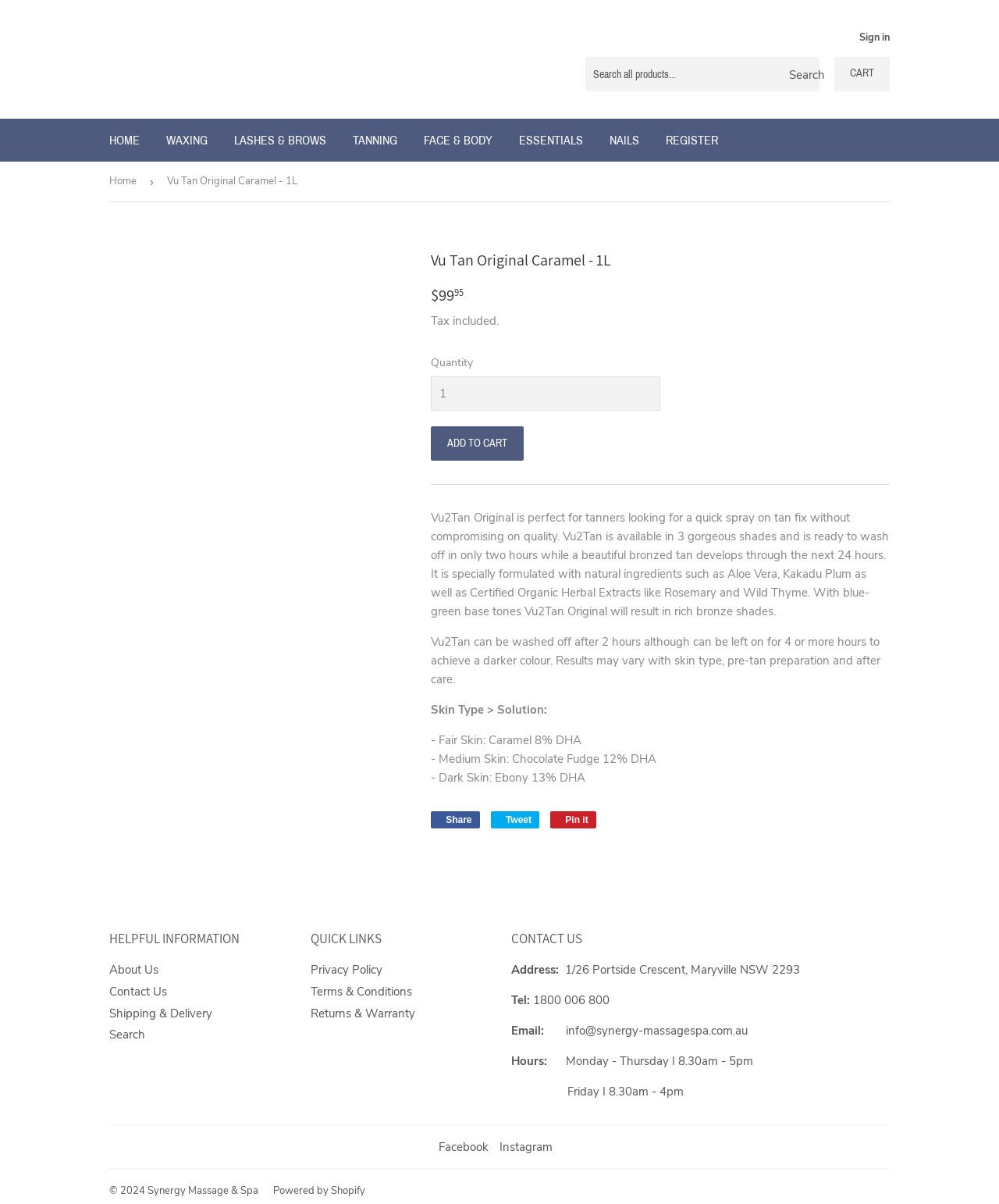Highlight the bounding box of the UI element that corresponds to this description: "Lash Extensions".

[0.223, 0.313, 0.346, 0.342]